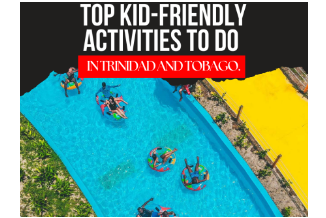What is the atmosphere of the scene?
Based on the image, give a one-word or short phrase answer.

Joy and excitement